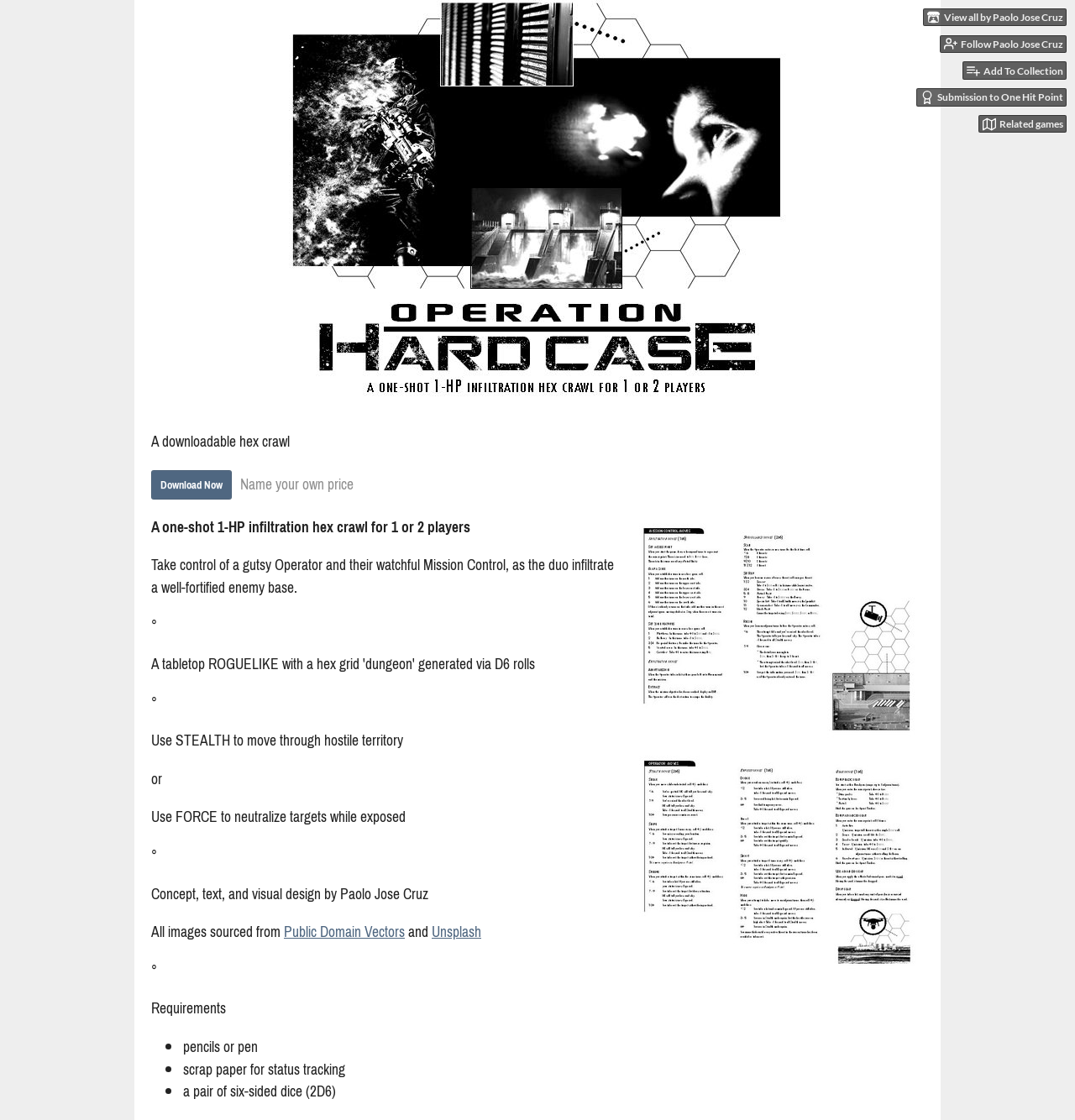Please answer the following question using a single word or phrase: 
What is the name of the game?

Operation Hard Case